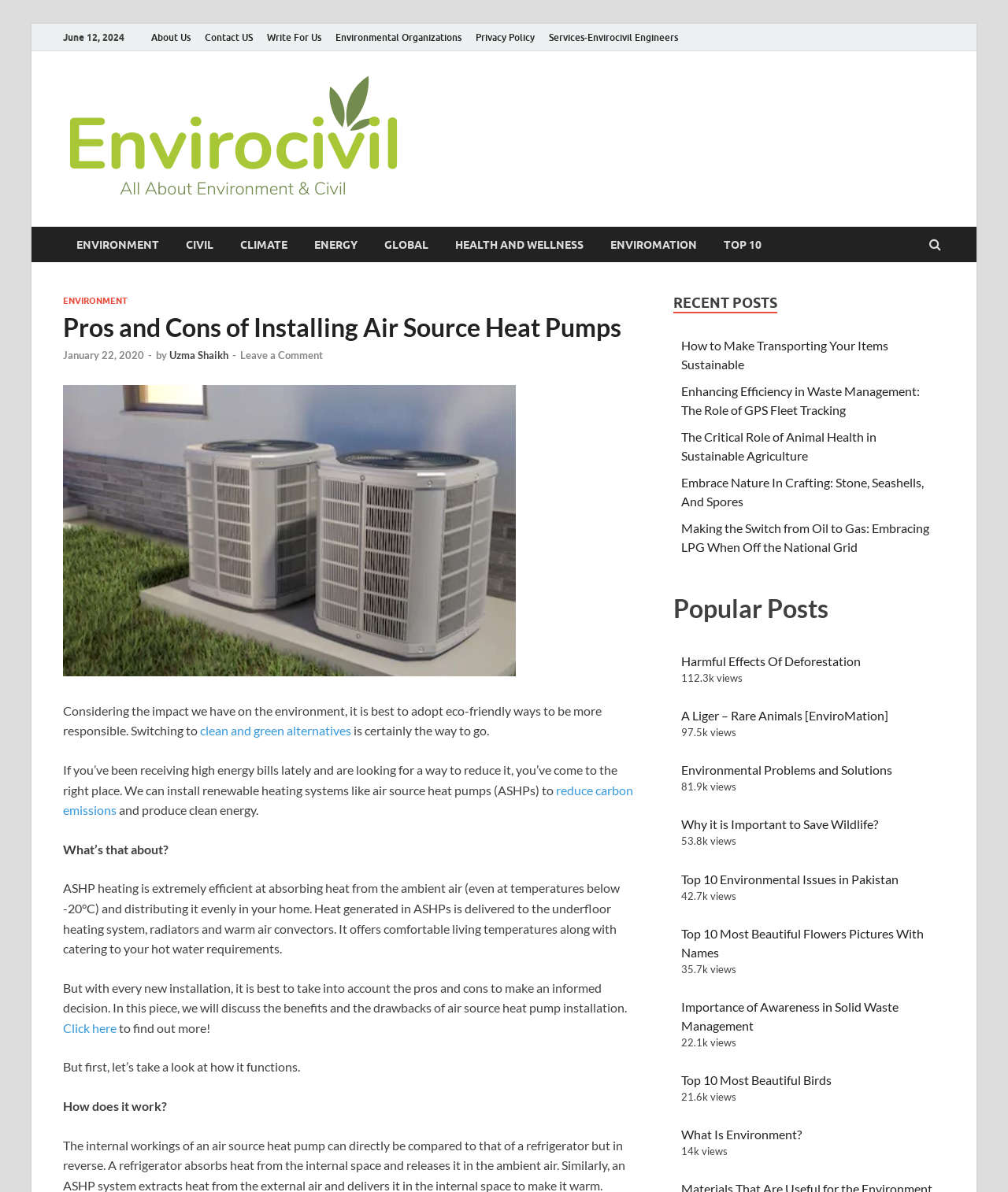Could you indicate the bounding box coordinates of the region to click in order to complete this instruction: "View previous post".

None